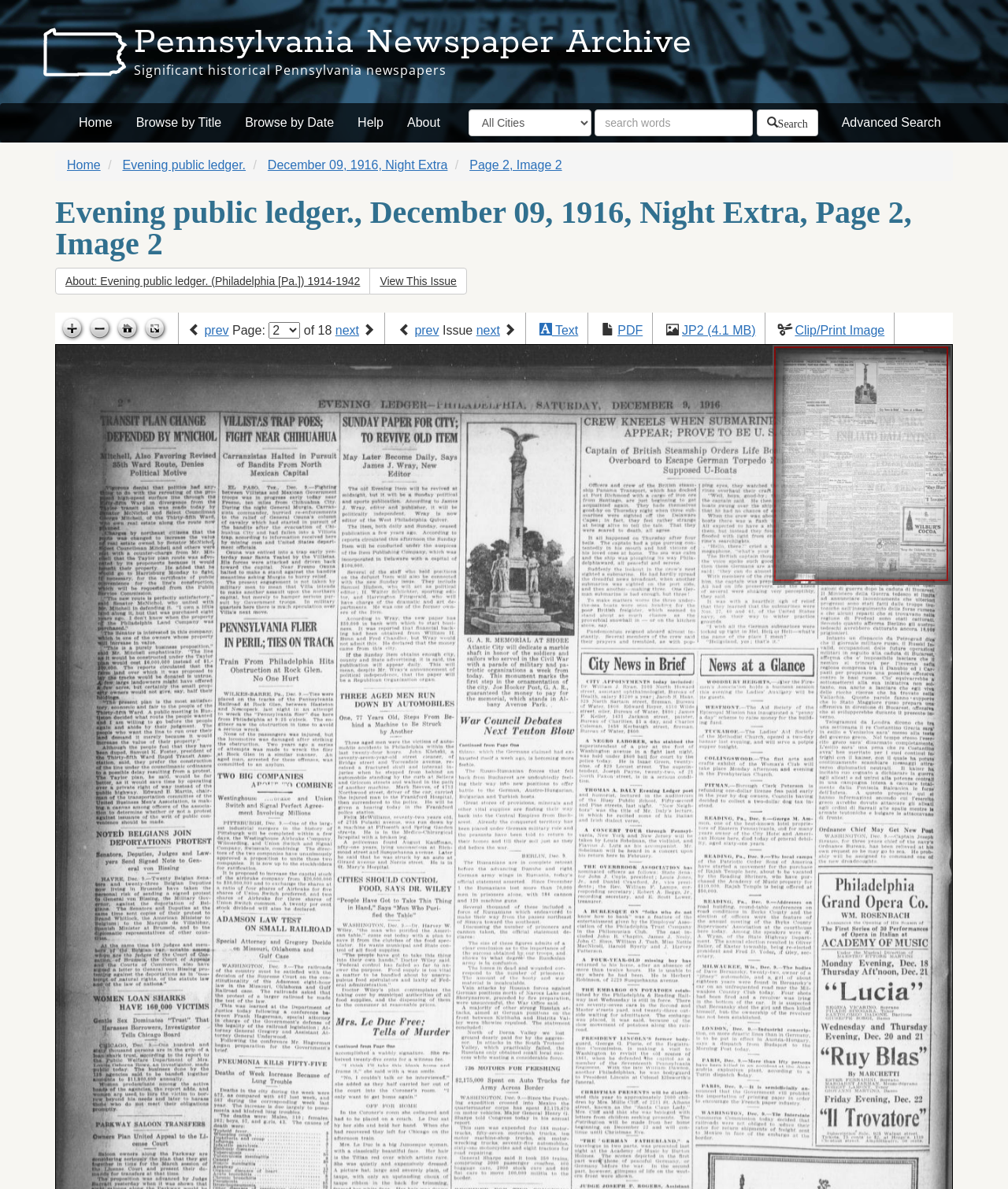Please determine the bounding box coordinates of the element to click on in order to accomplish the following task: "Zoom in". Ensure the coordinates are four float numbers ranging from 0 to 1, i.e., [left, top, right, bottom].

[0.058, 0.265, 0.085, 0.288]